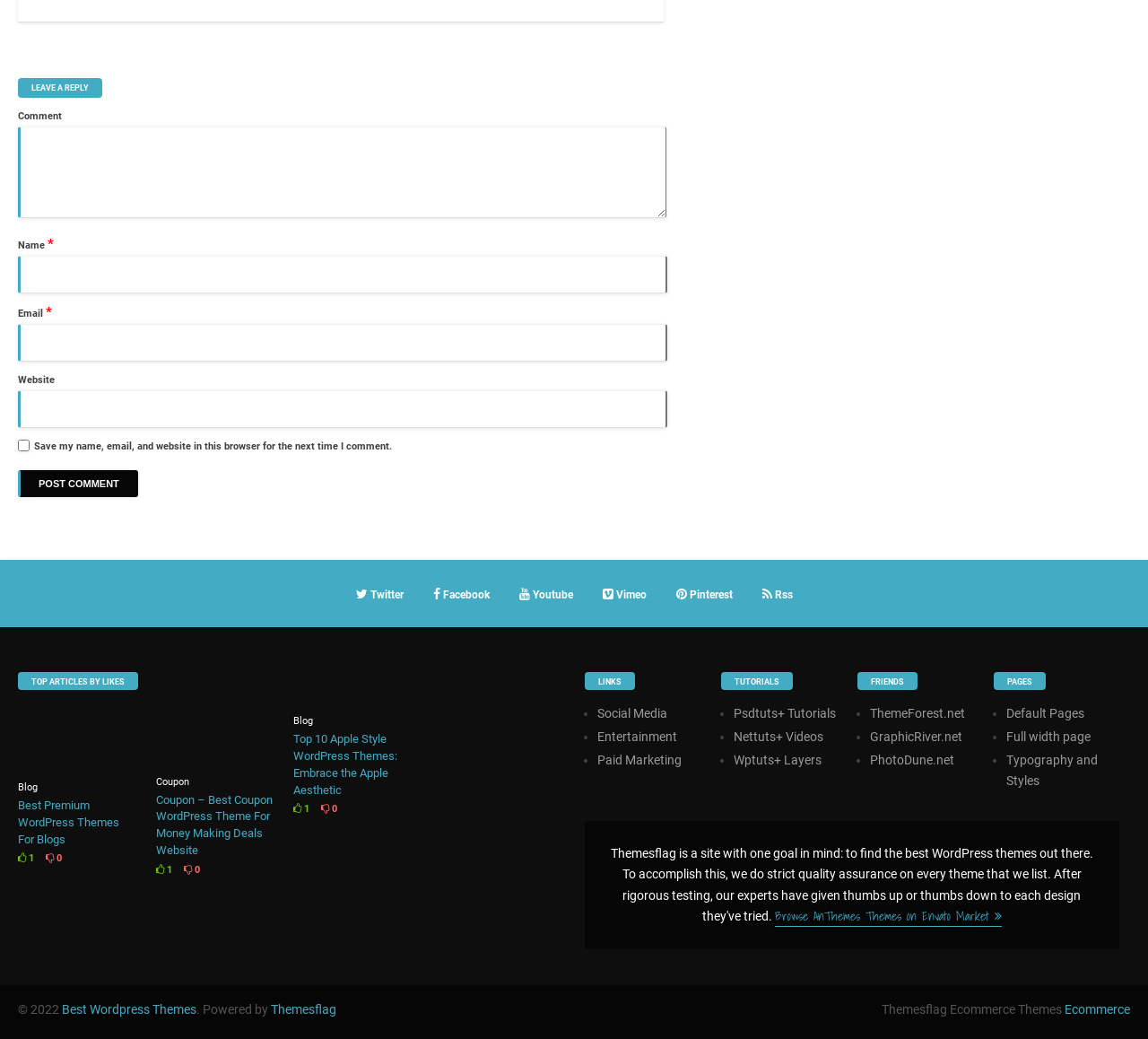Use one word or a short phrase to answer the question provided: 
What is the function of the checkbox?

Save user data